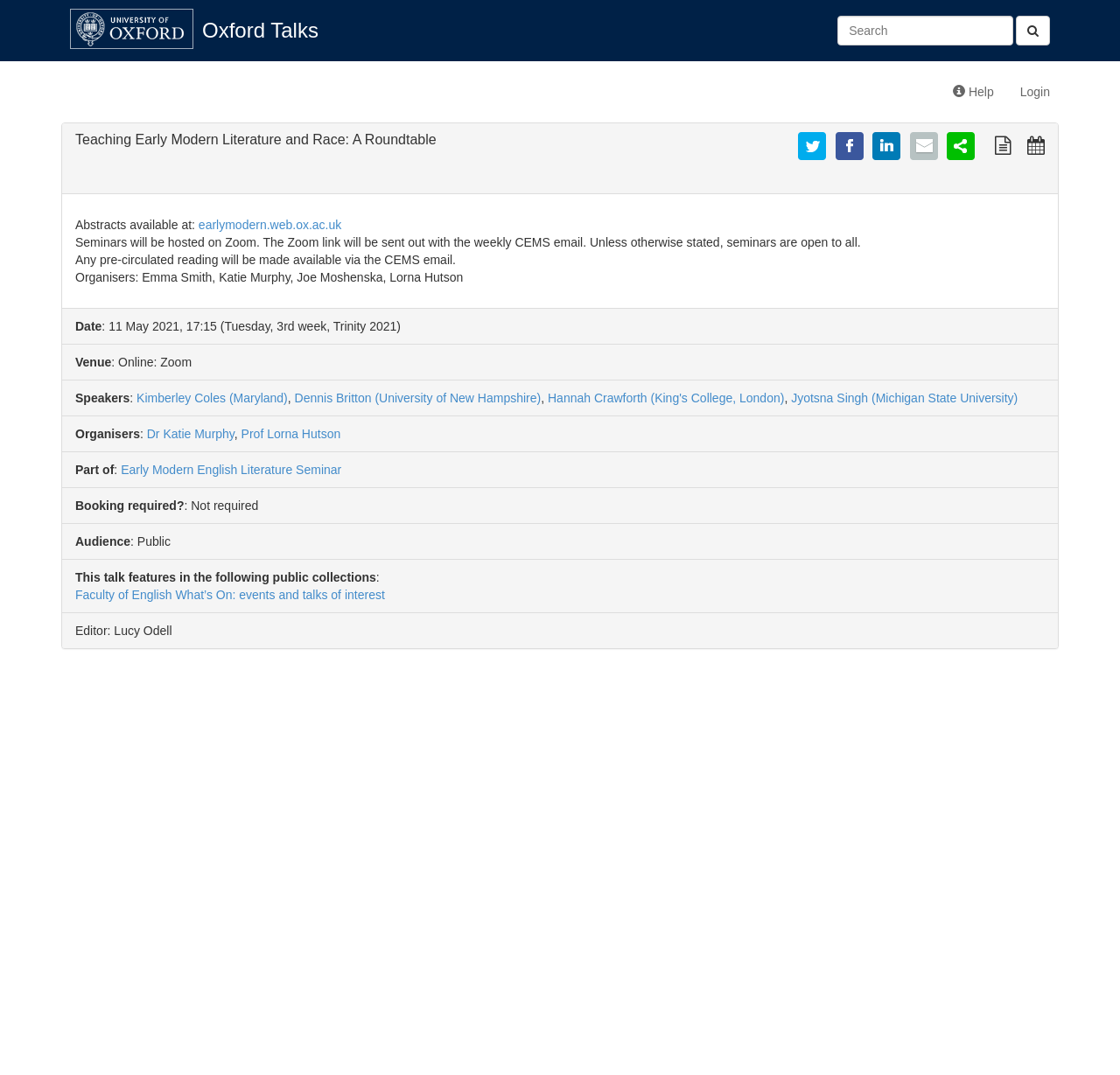Can you find the bounding box coordinates for the UI element given this description: "parent_node: Oxford Talks"? Provide the coordinates as four float numbers between 0 and 1: [left, top, right, bottom].

[0.062, 0.008, 0.173, 0.046]